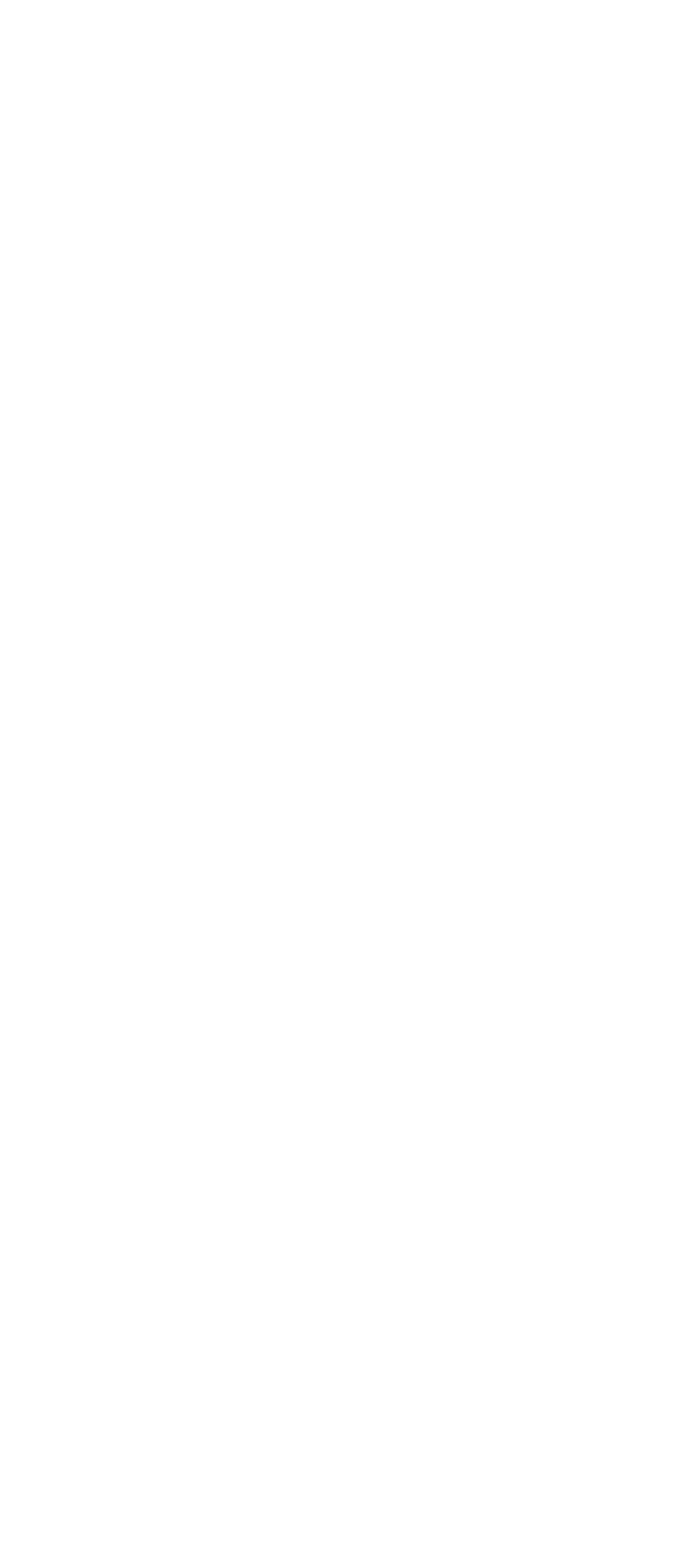Refer to the element description Sew Your Soul and identify the corresponding bounding box in the screenshot. Format the coordinates as (top-left x, top-left y, bottom-right x, bottom-right y) with values in the range of 0 to 1.

[0.282, 0.382, 0.718, 0.424]